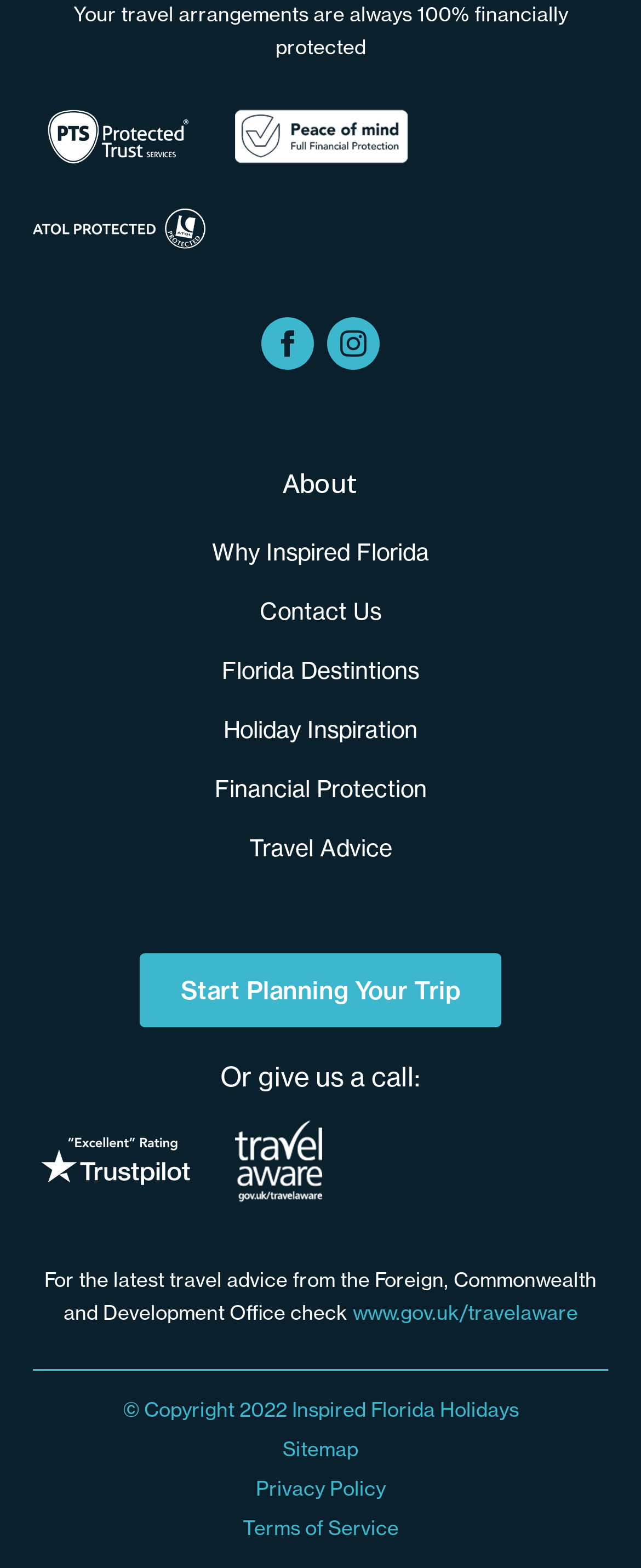Could you highlight the region that needs to be clicked to execute the instruction: "Click on Why Inspired Florida"?

[0.331, 0.34, 0.669, 0.369]